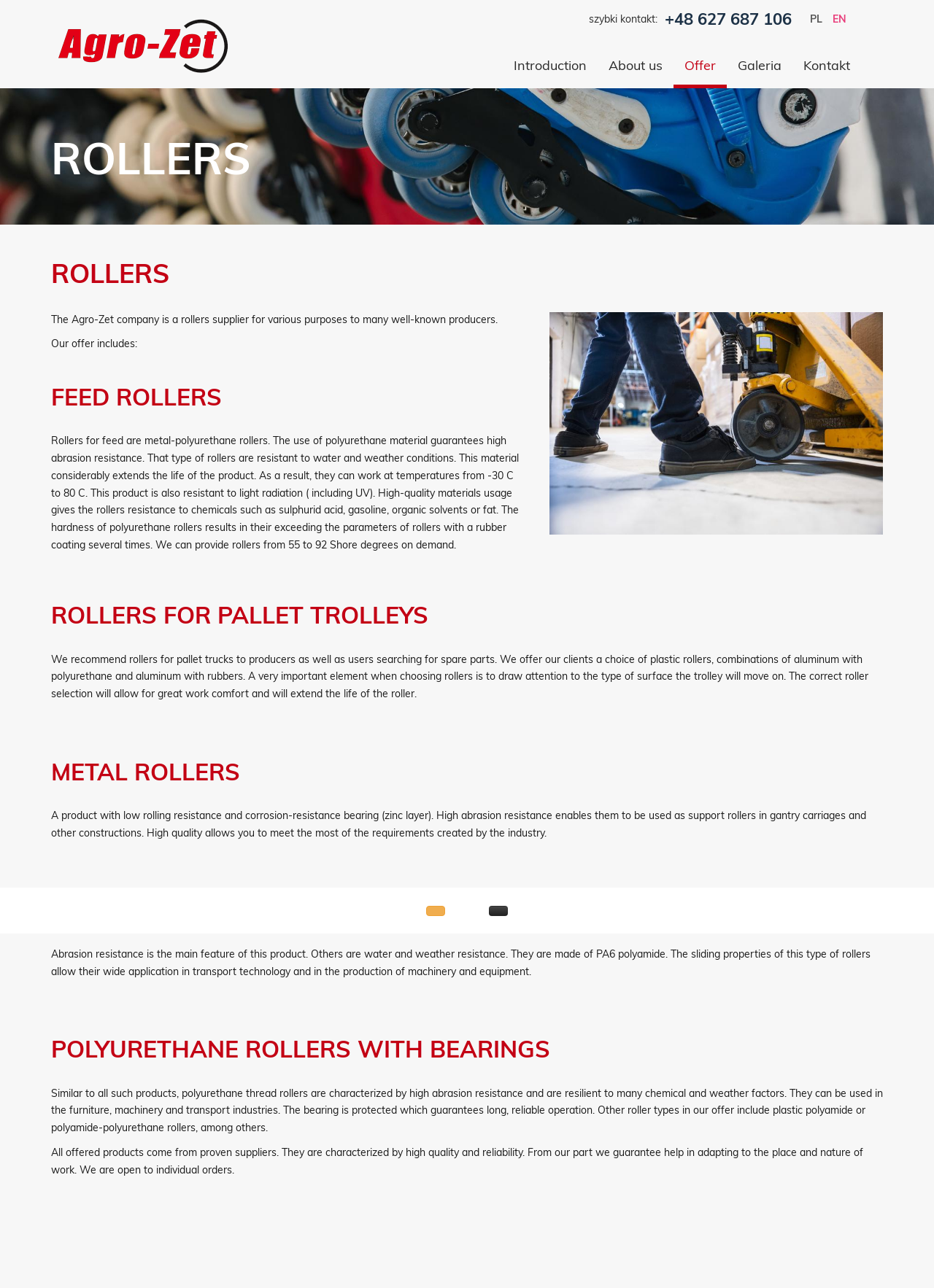How many types of rollers are mentioned?
Please use the visual content to give a single word or phrase answer.

5